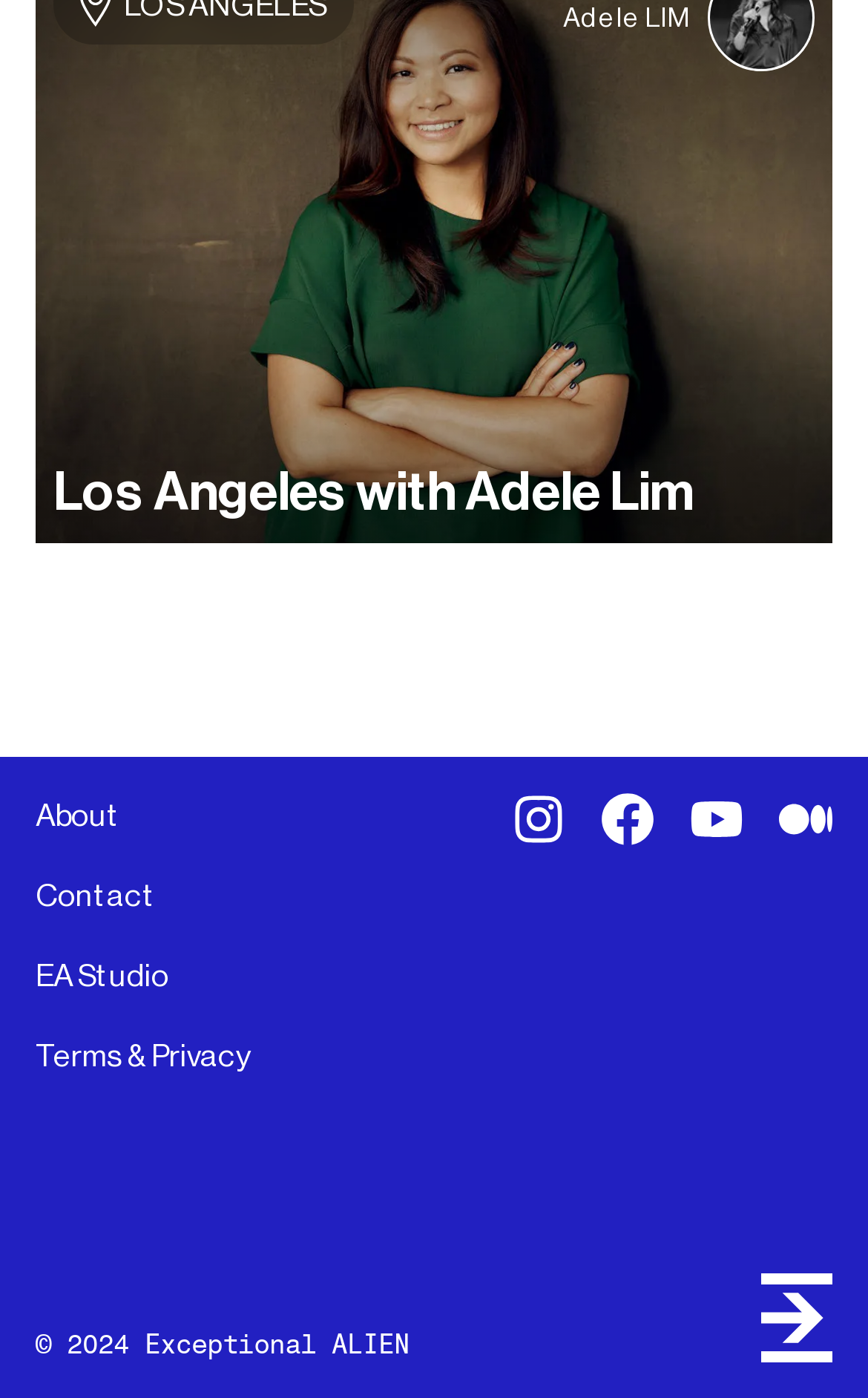Please specify the bounding box coordinates of the region to click in order to perform the following instruction: "Go to Facebook page".

[0.672, 0.553, 0.774, 0.617]